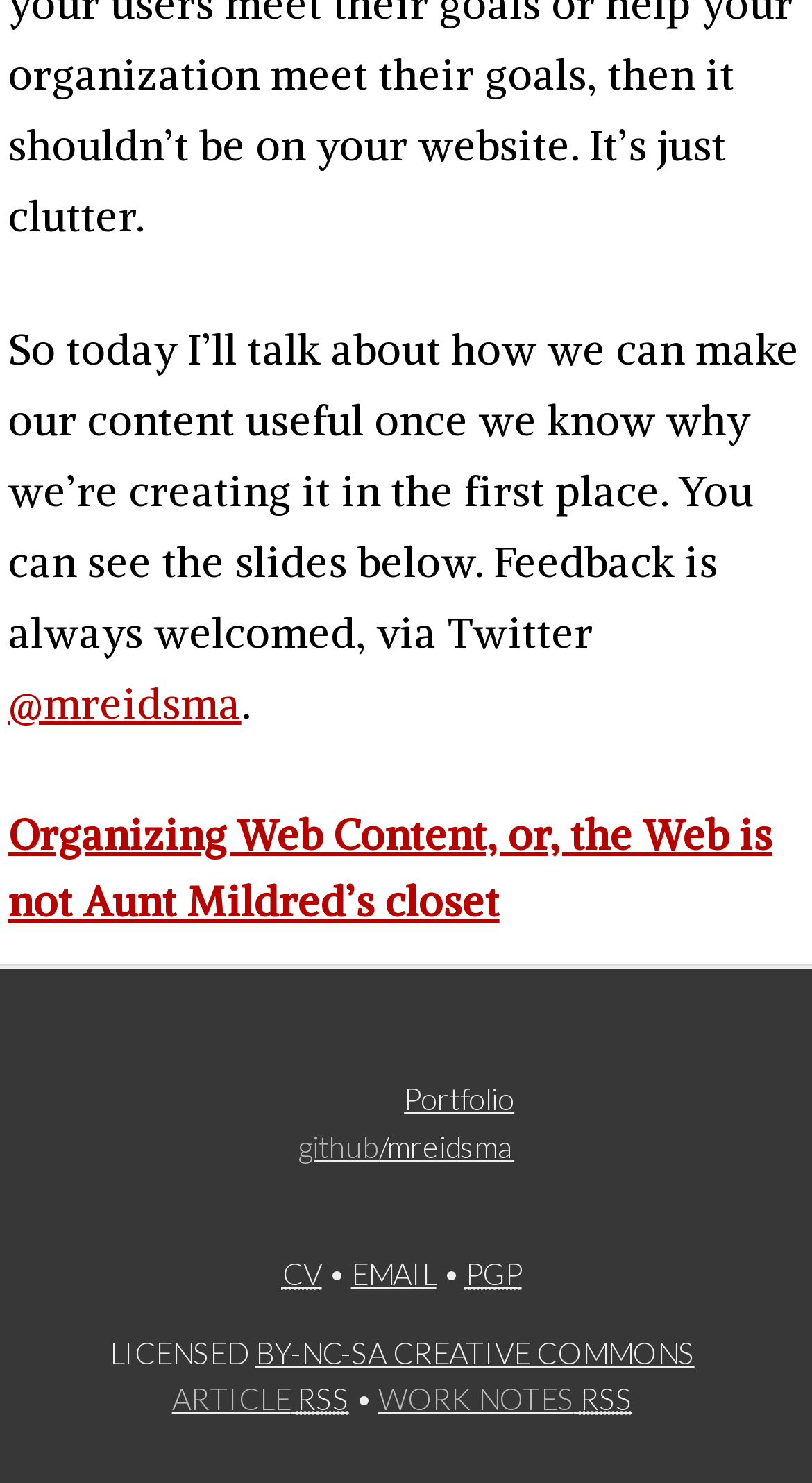Given the description "@mreidsma", provide the bounding box coordinates of the corresponding UI element.

[0.01, 0.457, 0.297, 0.492]